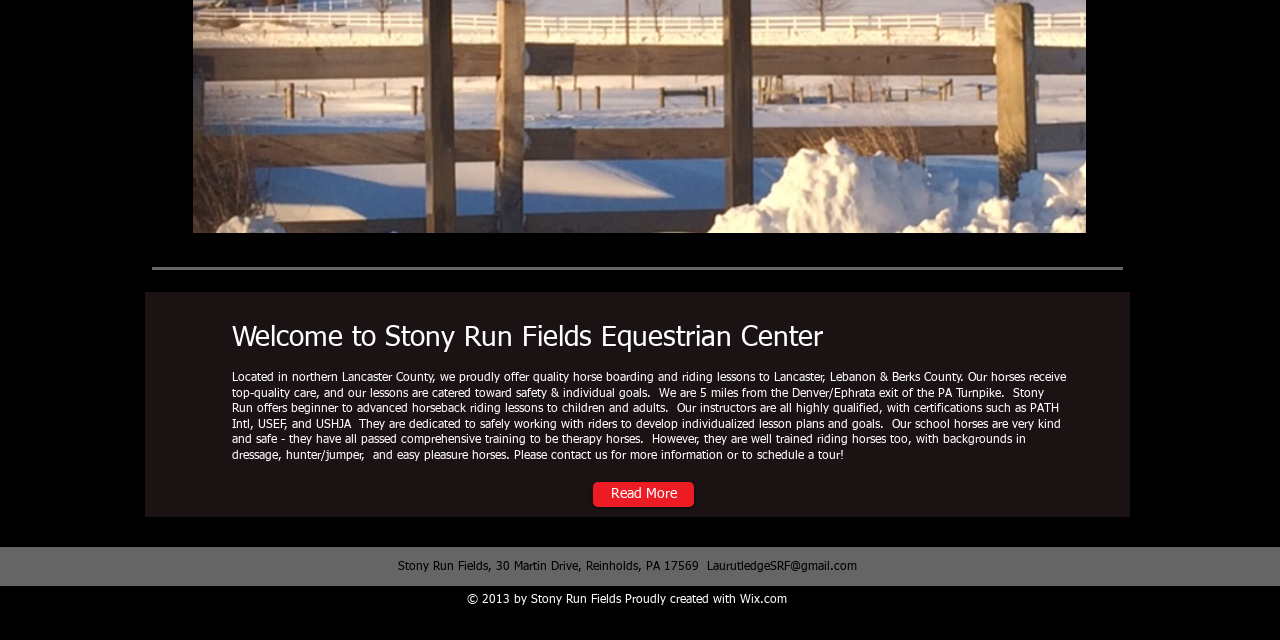Provide the bounding box coordinates, formatted as (top-left x, top-left y, bottom-right x, bottom-right y), with all values being floating point numbers between 0 and 1. Identify the bounding box of the UI element that matches the description: Wix.com

[0.578, 0.927, 0.615, 0.946]